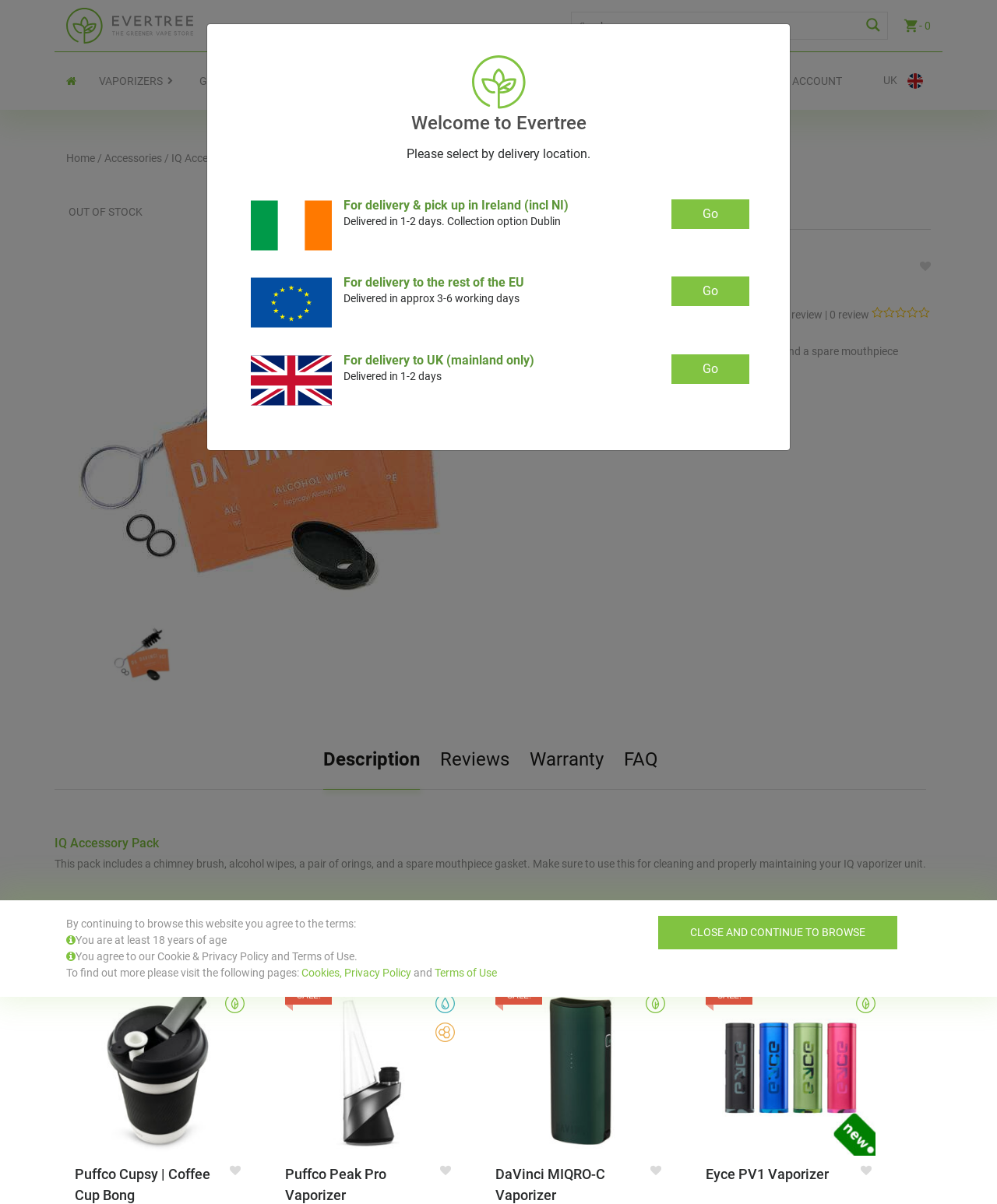What is the recommended product below the product description? Analyze the screenshot and reply with just one word or a short phrase.

Herb Puffco Cupsy